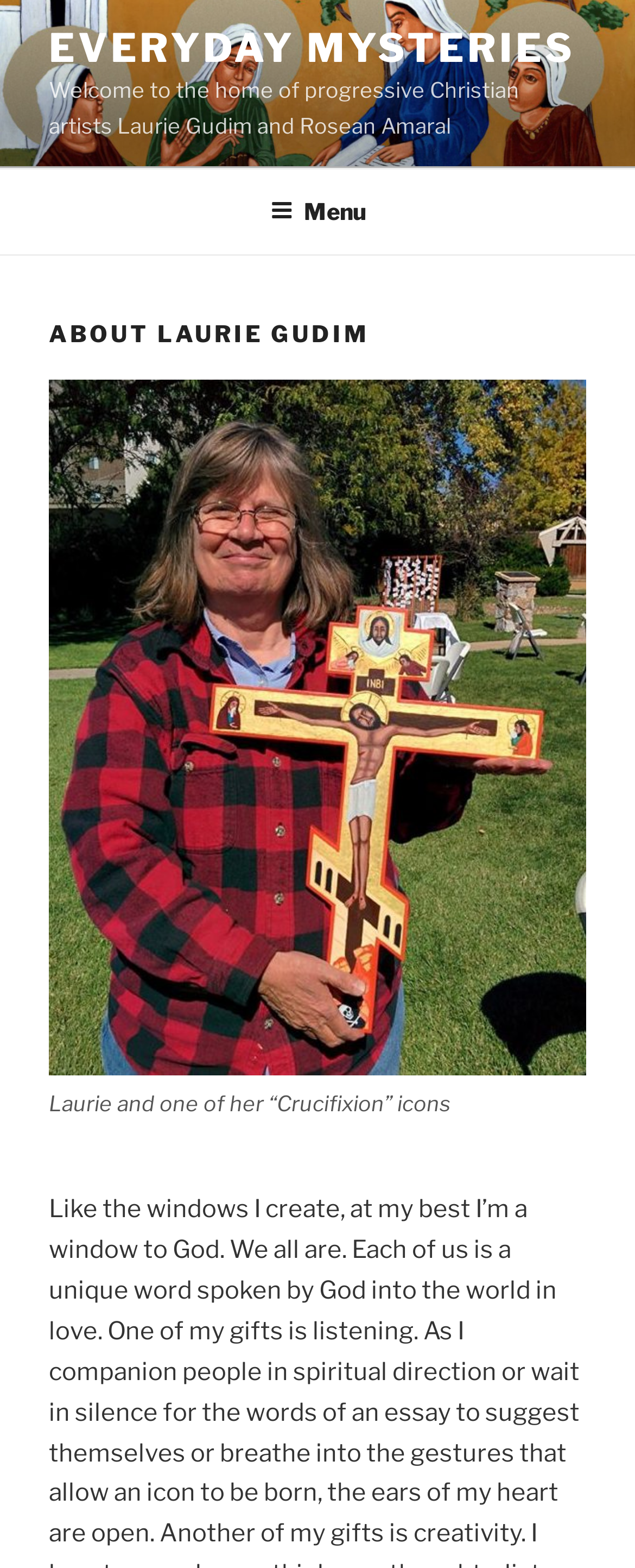Using the information in the image, give a comprehensive answer to the question: 
What is the subject of the figure?

The question can be answered by looking at the figure caption which mentions 'one of her “Crucifixion” icons', indicating that the subject of the figure is Crucifixion.